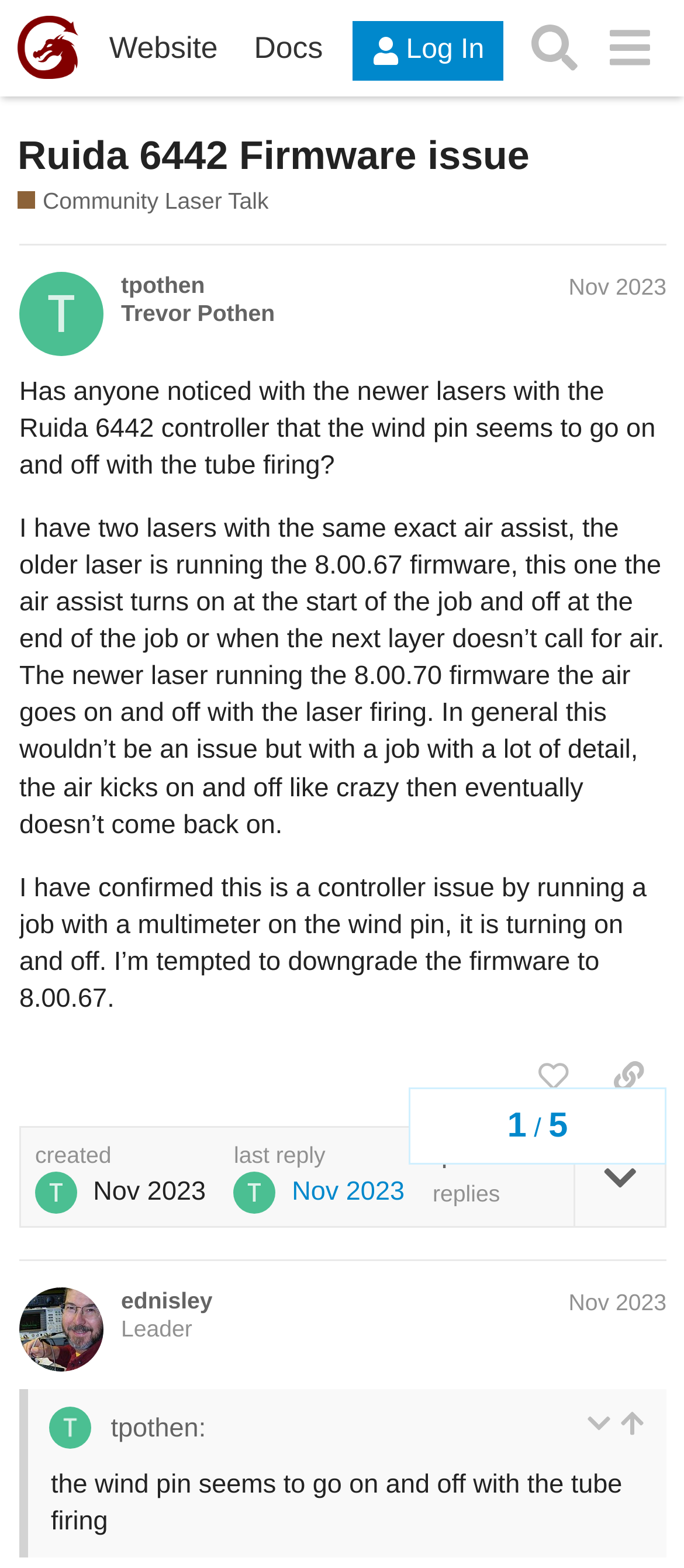Examine the image carefully and respond to the question with a detailed answer: 
What is the purpose of the 'Community Laser Talk' category?

I determined the purpose of the category by reading the description of the 'Community Laser Talk' category, which is provided below the category name at the top of the page.